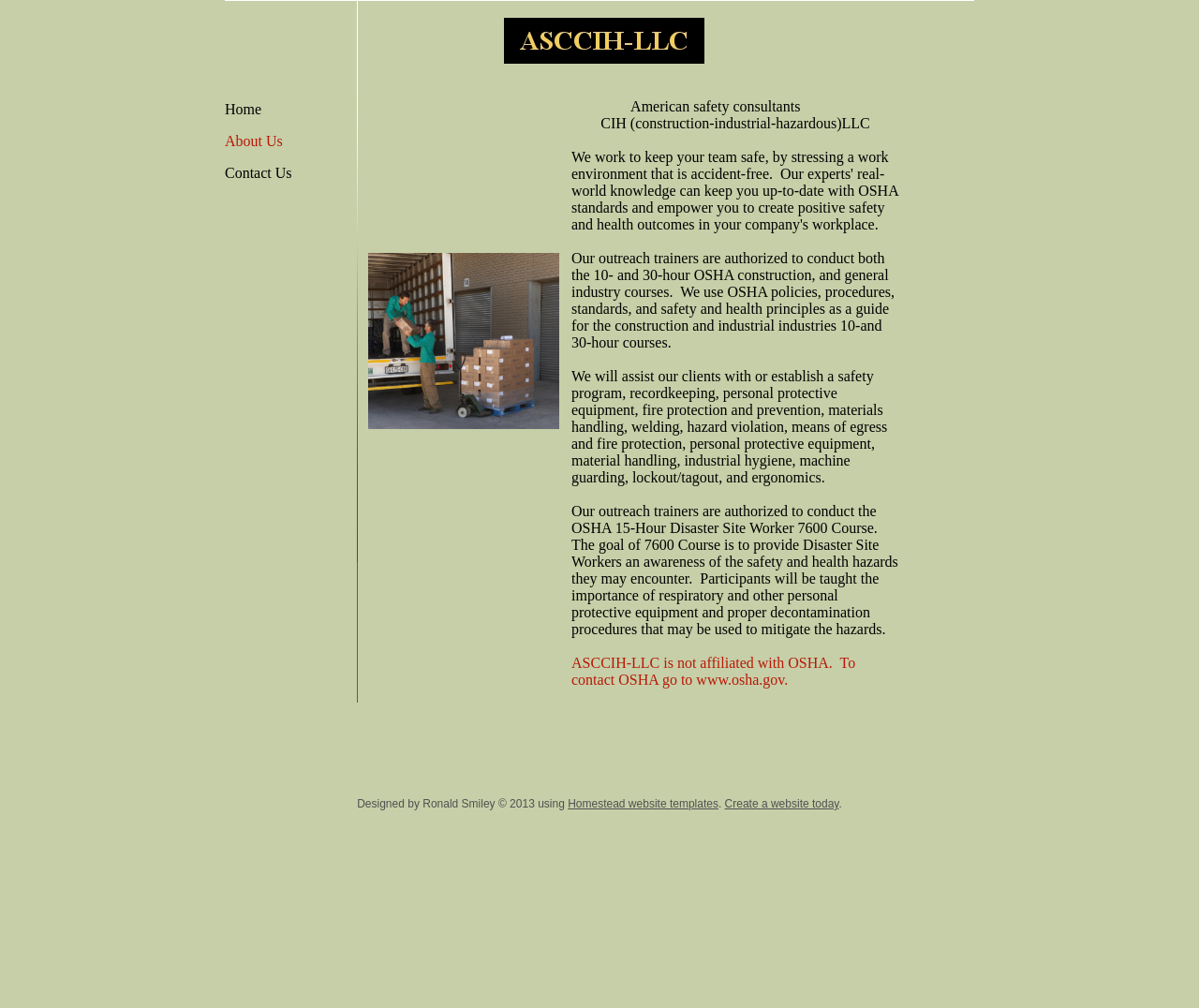Please answer the following question using a single word or phrase: What services do the outreach trainers provide to clients?

Establishing a safety program, recordkeeping, etc.